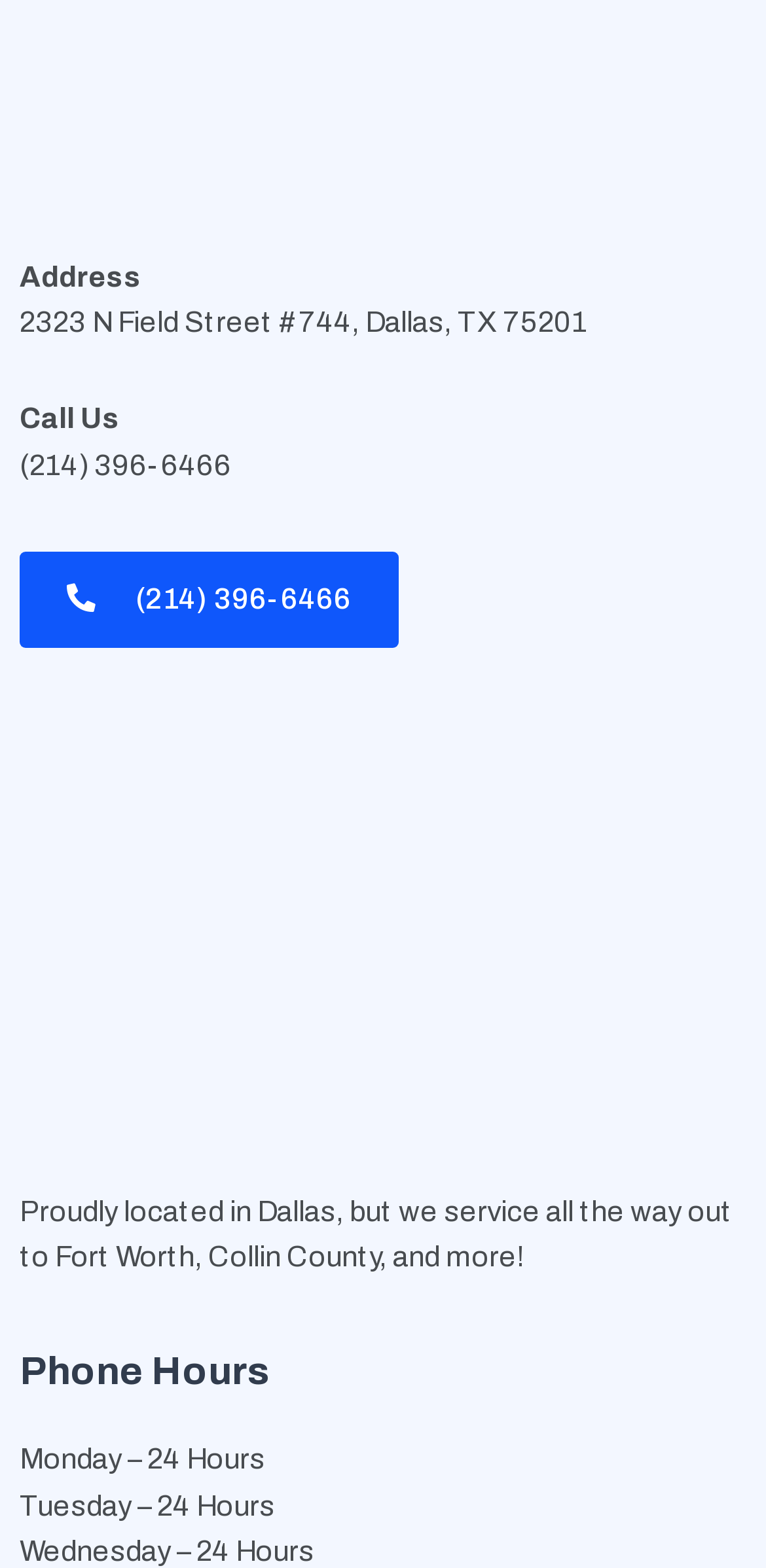Please reply to the following question with a single word or a short phrase:
What are the company's phone hours on Monday?

24 Hours